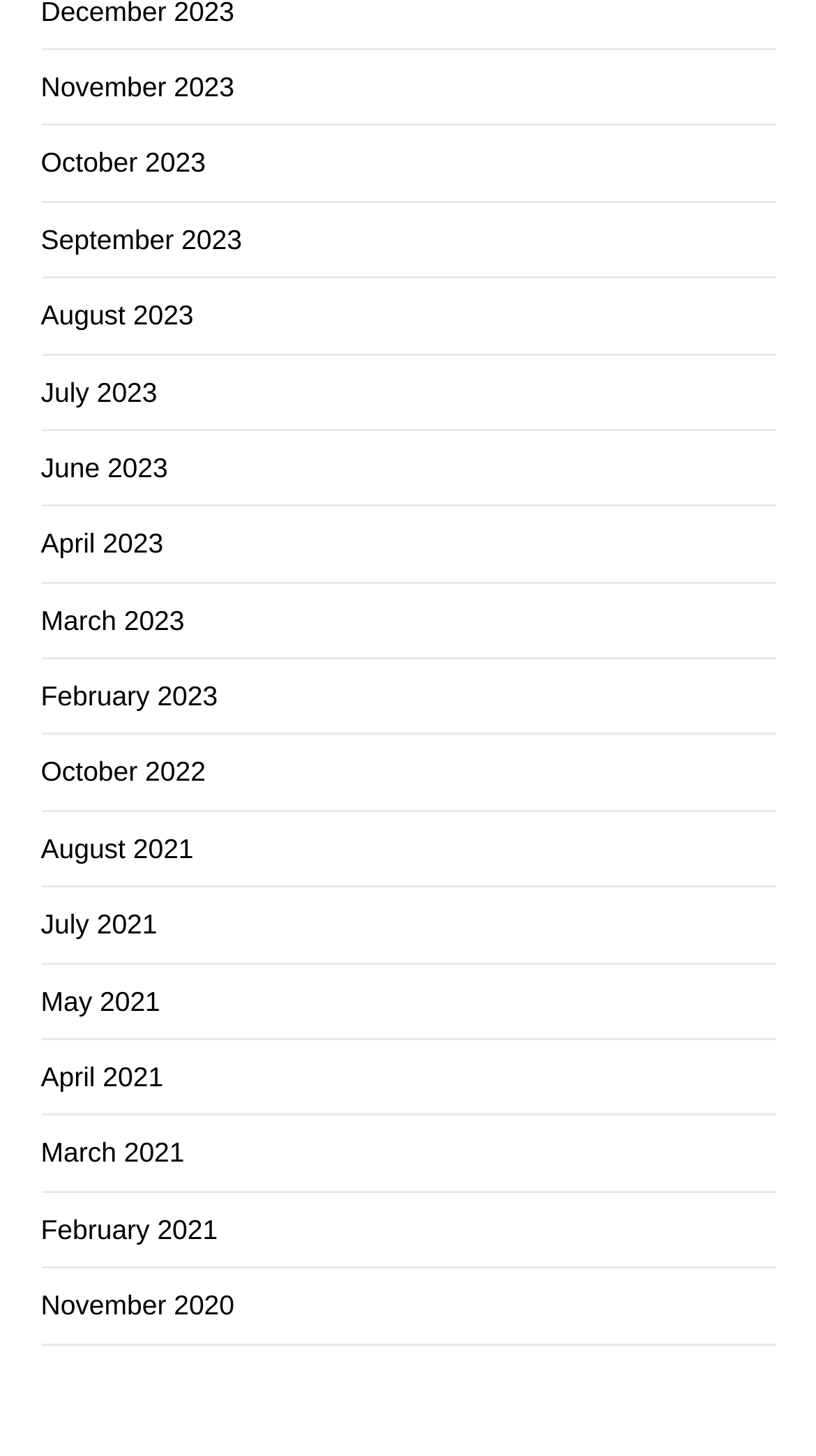Please identify the bounding box coordinates of the element I need to click to follow this instruction: "View November 2023".

[0.05, 0.049, 0.287, 0.07]